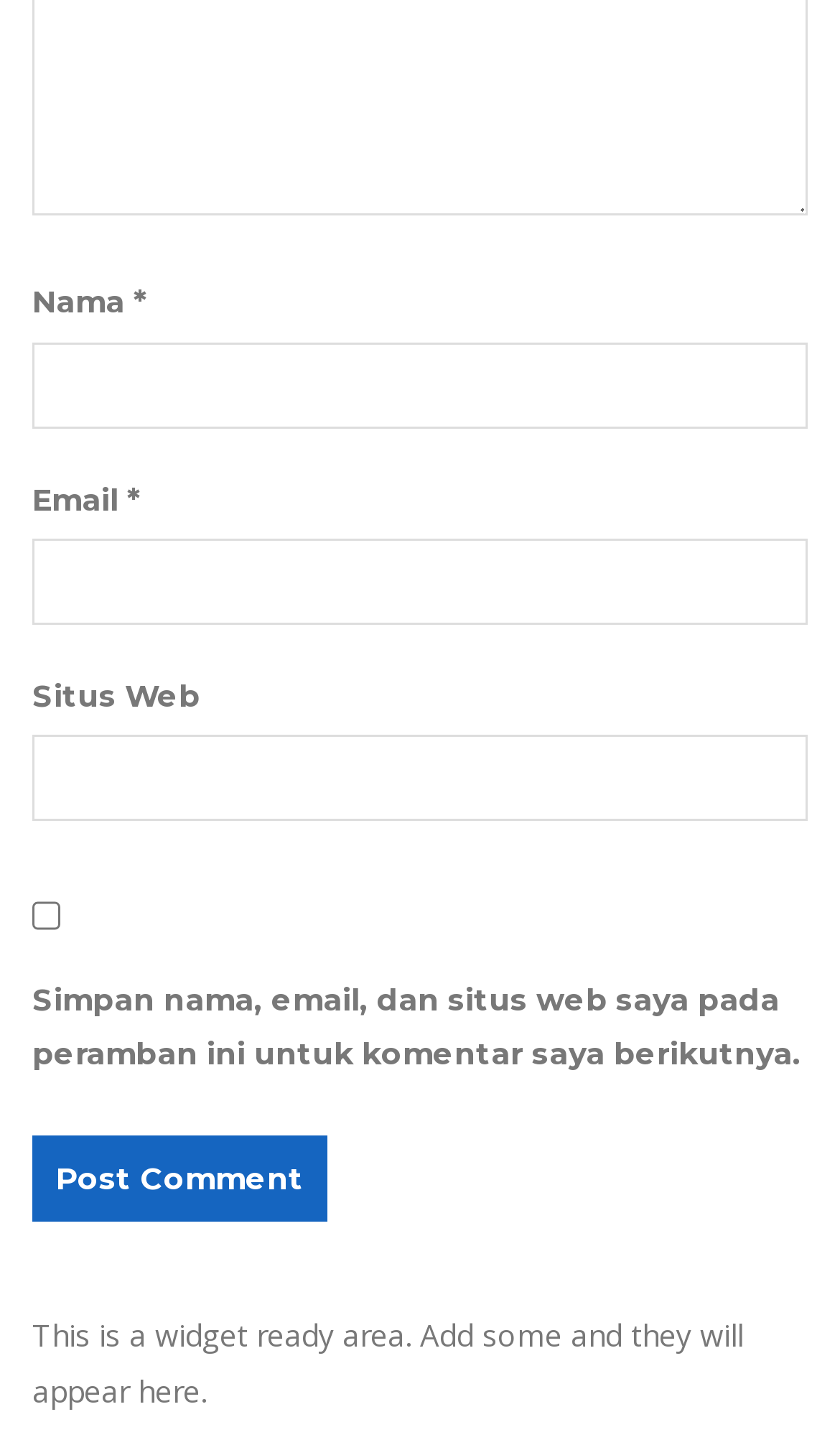How many input fields are required in the form?
Please provide an in-depth and detailed response to the question.

There are two required input fields in the form, which are 'Nama' and 'Email', indicated by the 'required: True' attribute in the textbox elements.